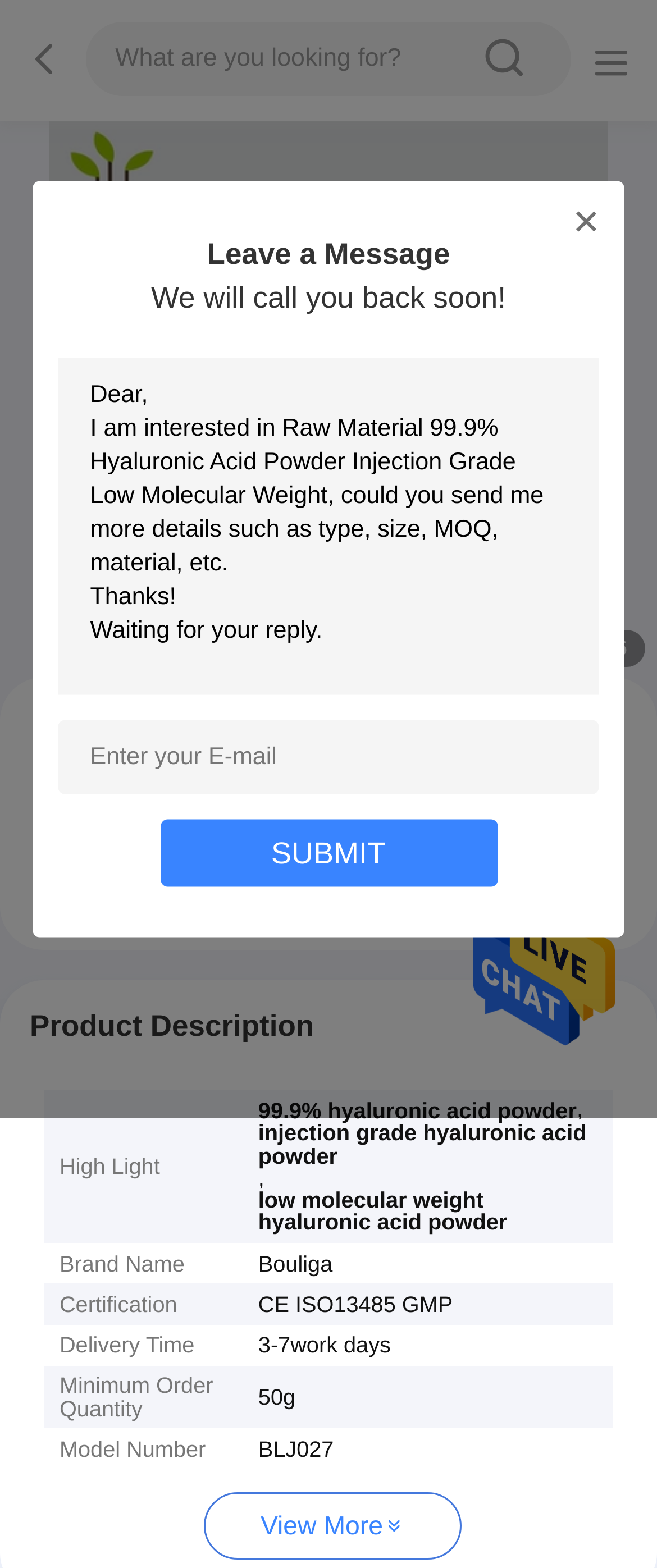What is the minimum order quantity?
Give a one-word or short phrase answer based on the image.

50g